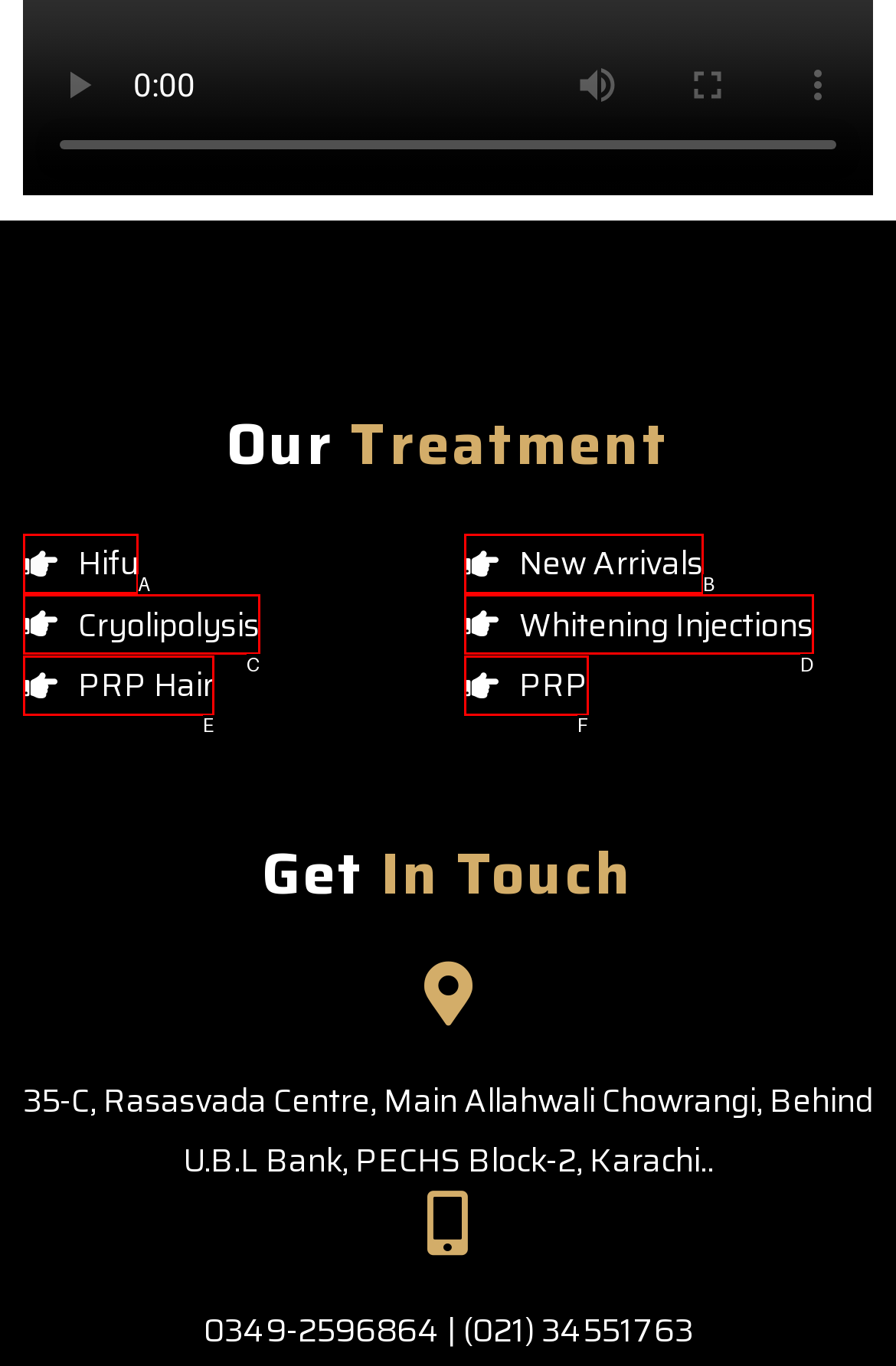Tell me which one HTML element best matches the description: Cryolipolysis Answer with the option's letter from the given choices directly.

C